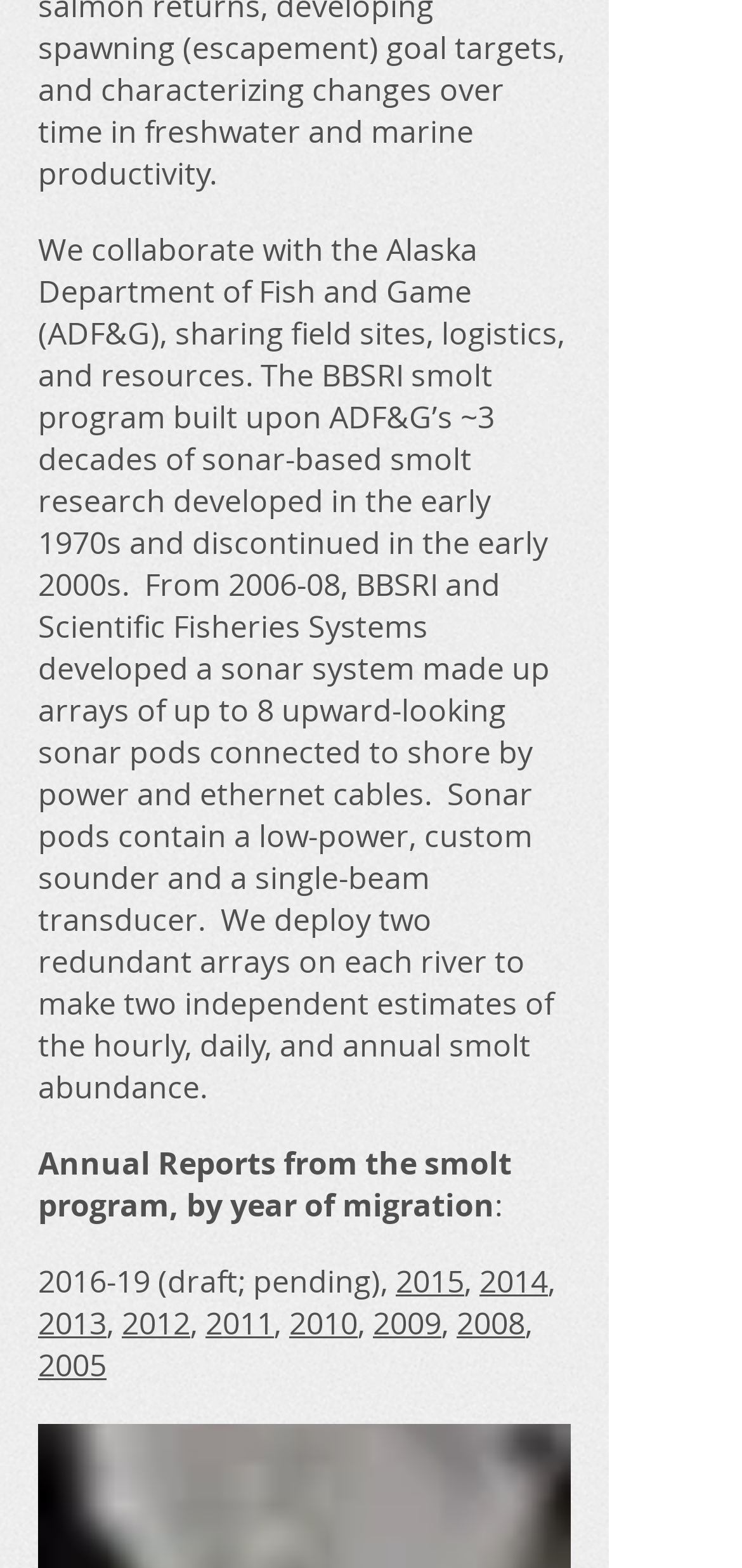Please specify the bounding box coordinates of the clickable region necessary for completing the following instruction: "view 2014 annual report". The coordinates must consist of four float numbers between 0 and 1, i.e., [left, top, right, bottom].

[0.646, 0.804, 0.738, 0.83]